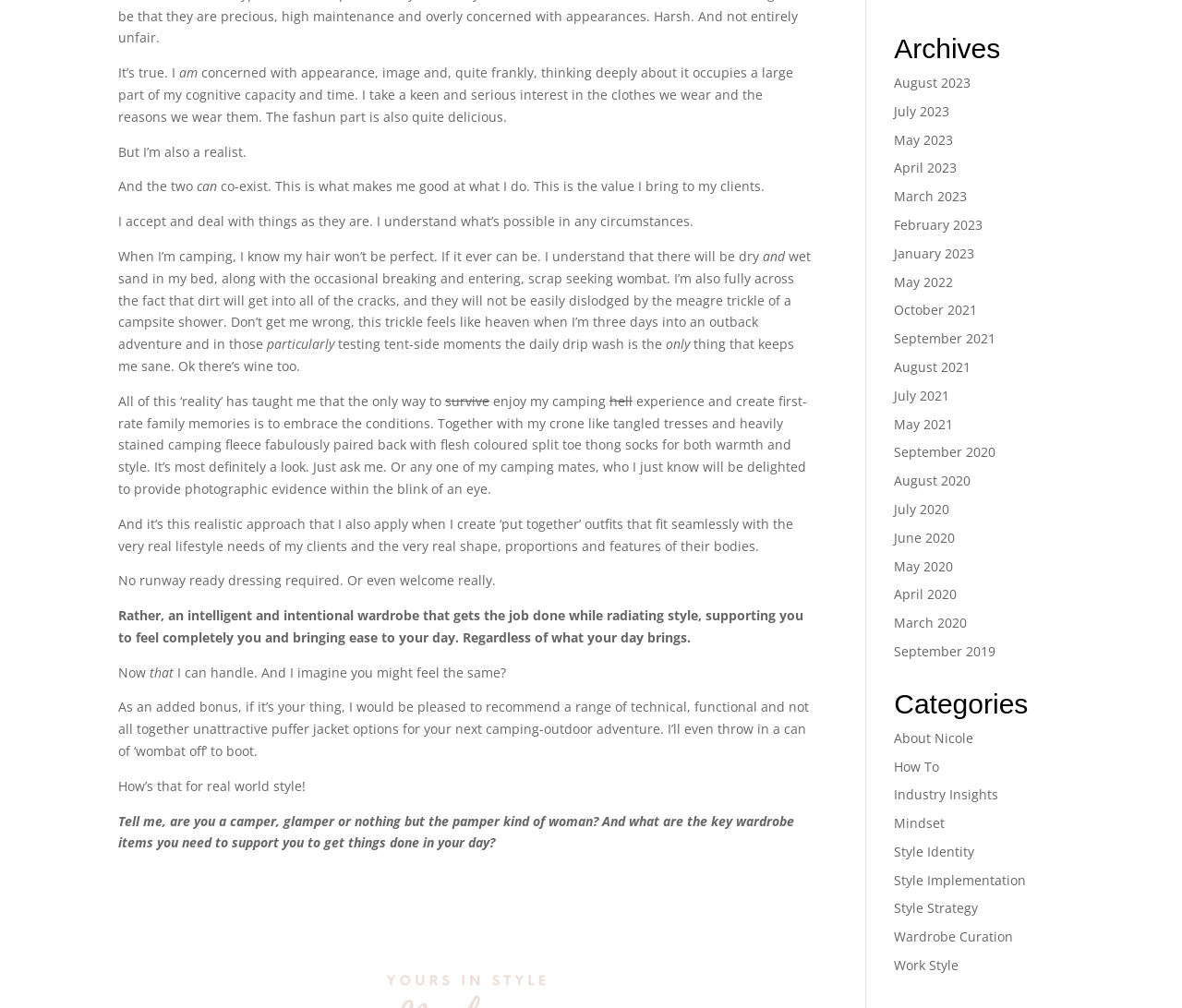Extract the bounding box for the UI element that matches this description: "Mindset".

[0.756, 0.808, 0.799, 0.825]